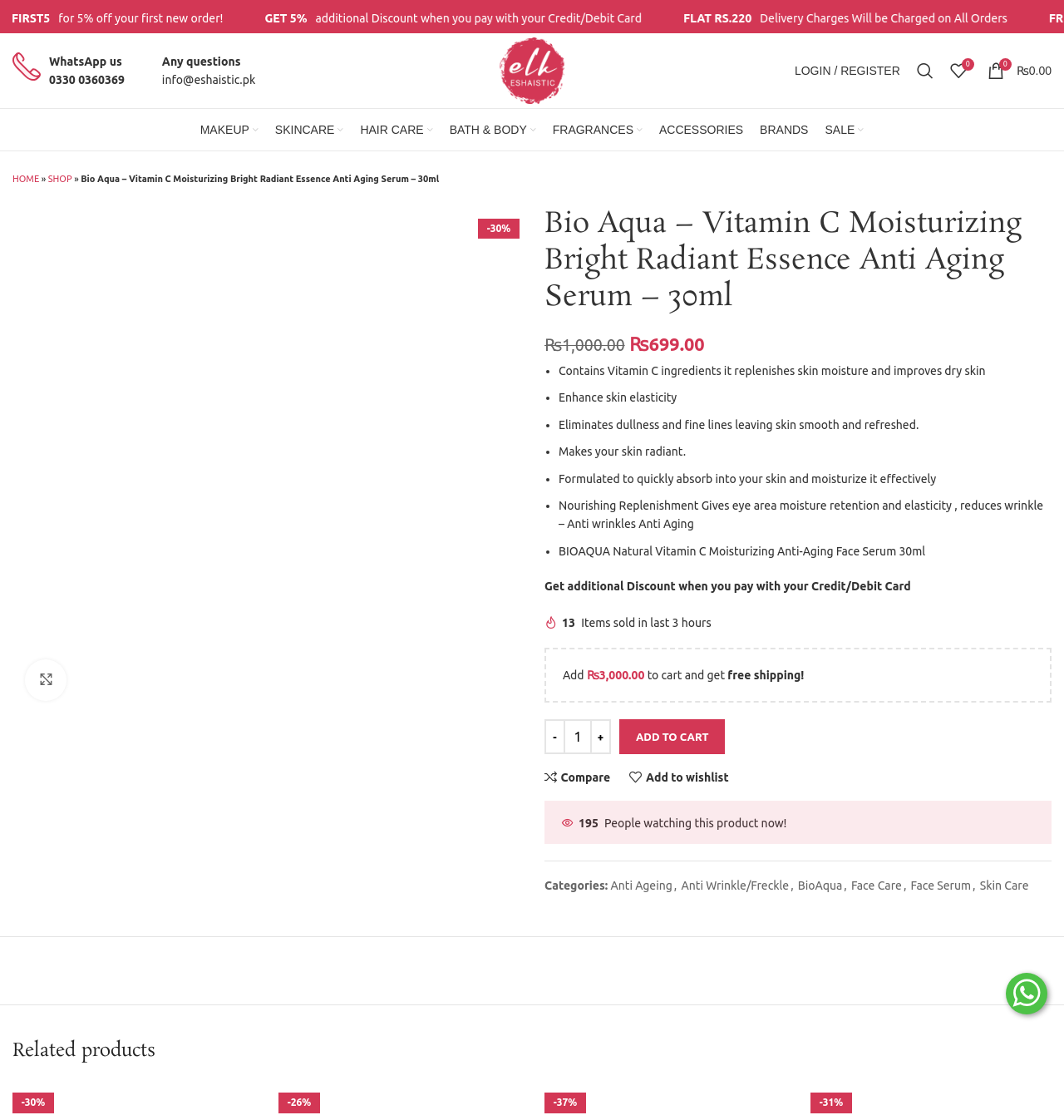Please identify the bounding box coordinates of the element that needs to be clicked to perform the following instruction: "Check the status".

None